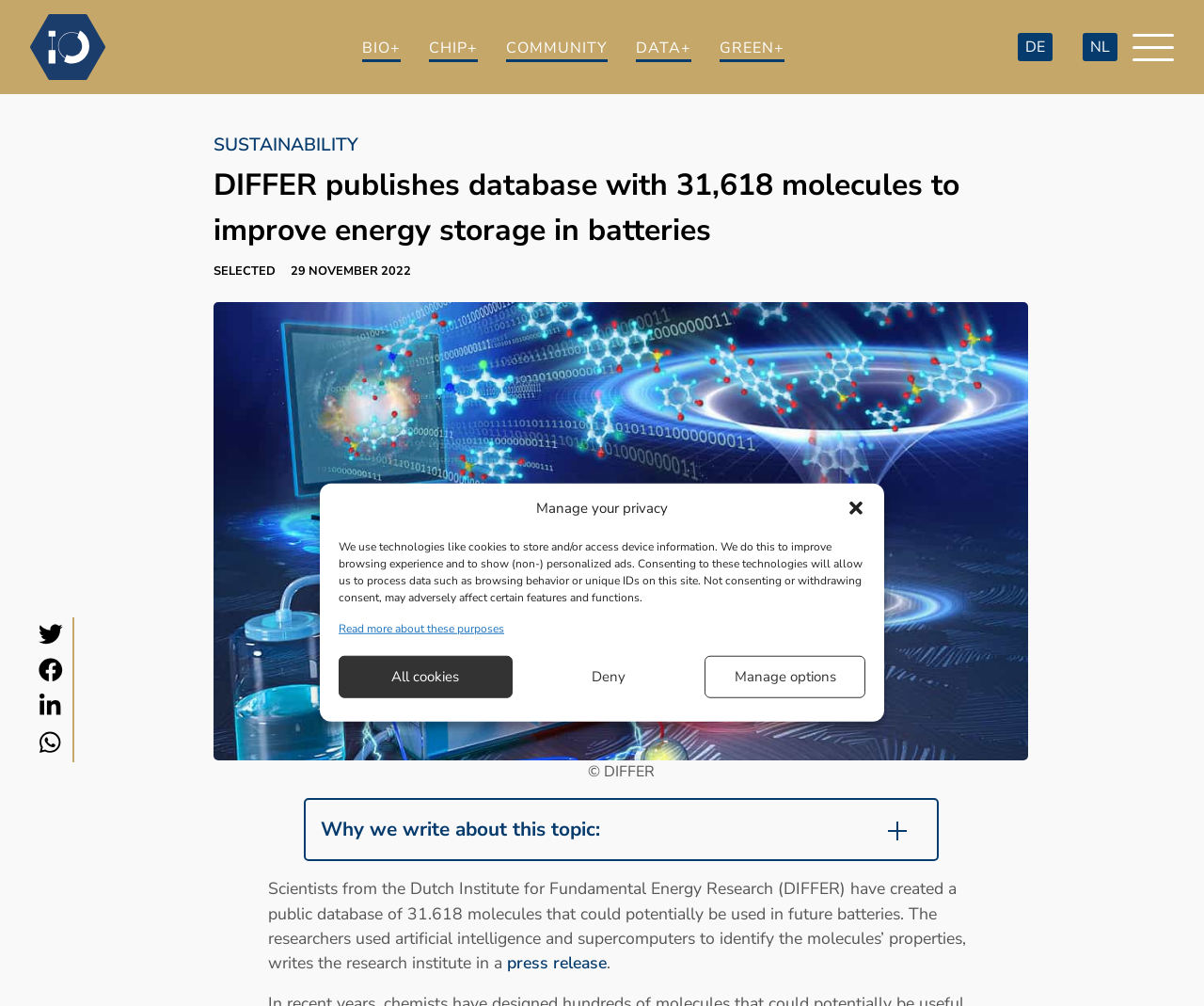Reply to the question with a single word or phrase:
What is the source of the image on the webpage?

DIFFER